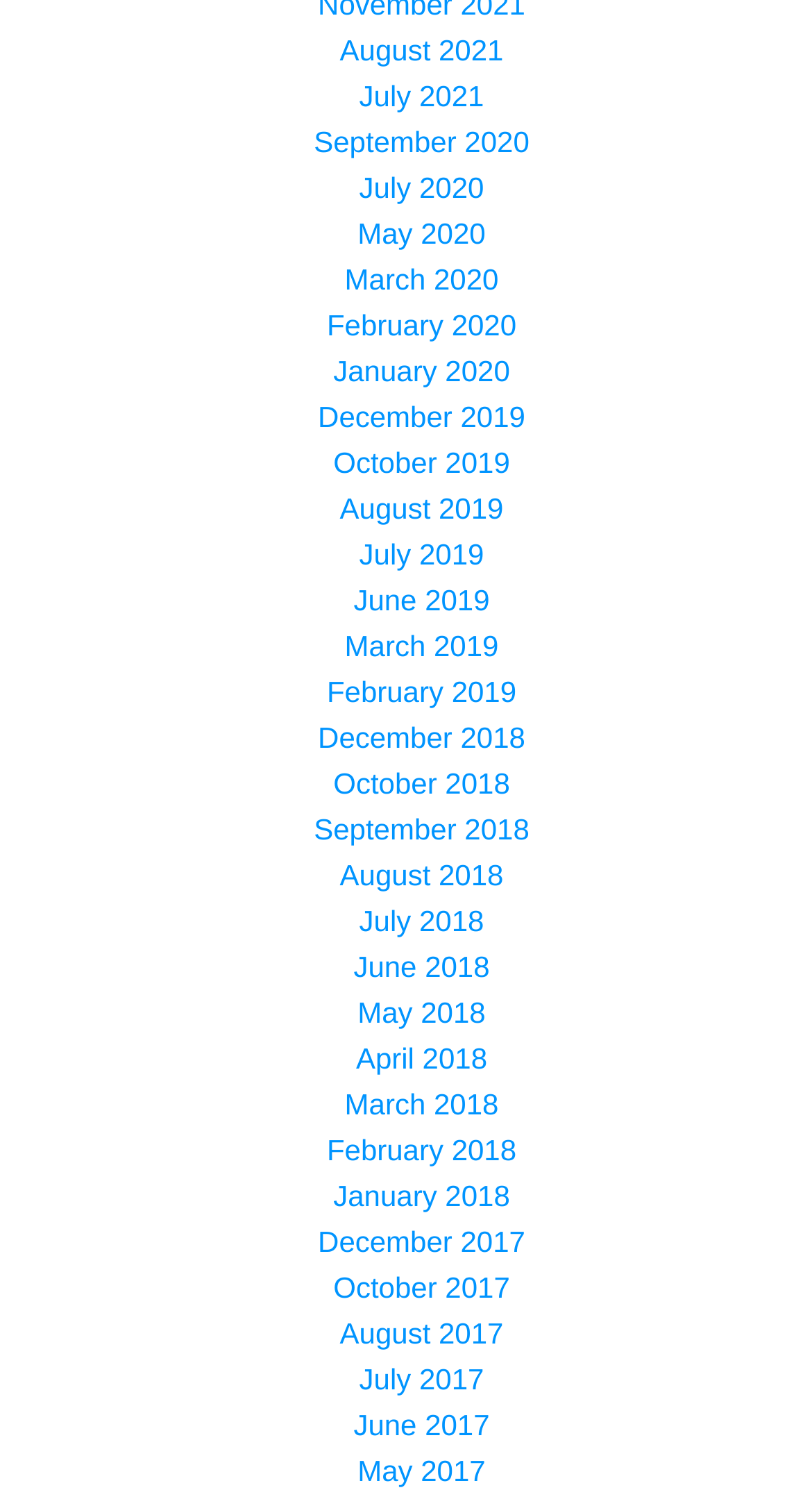How many links are available for the year 2020? Analyze the screenshot and reply with just one word or a short phrase.

5